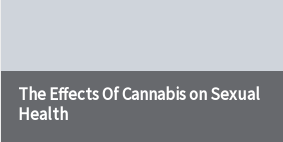Respond to the following query with just one word or a short phrase: 
What is the purpose of the headline in the image?

To educate readers